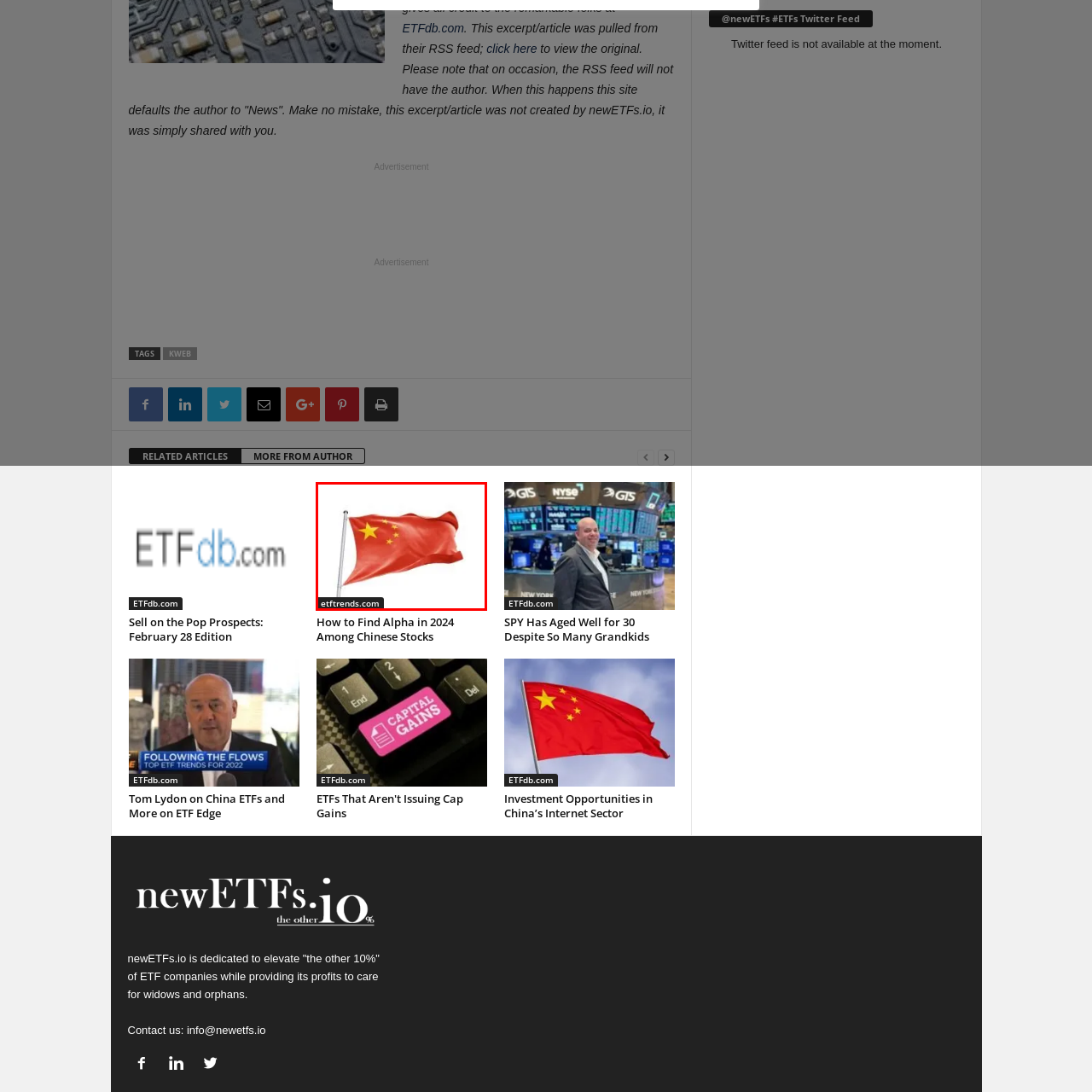Concentrate on the image section marked by the red rectangle and answer the following question comprehensively, using details from the image: How many stars are on the flag?

The caption describes the flag as having 'a large golden star, accompanied by four smaller stars', which implies that there are a total of five stars on the flag.